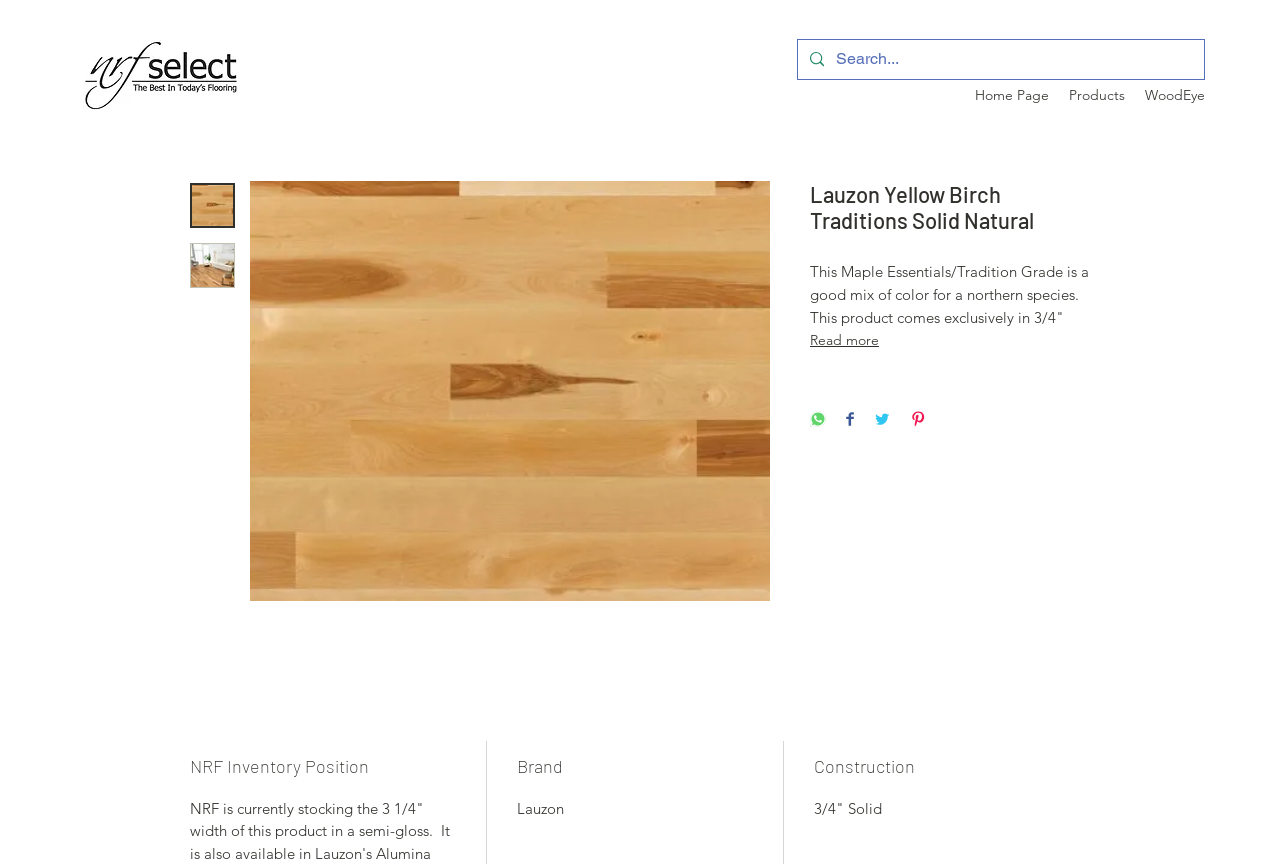Determine the bounding box coordinates of the UI element described below. Use the format (top-left x, top-left y, bottom-right x, bottom-right y) with floating point numbers between 0 and 1: featured post

None